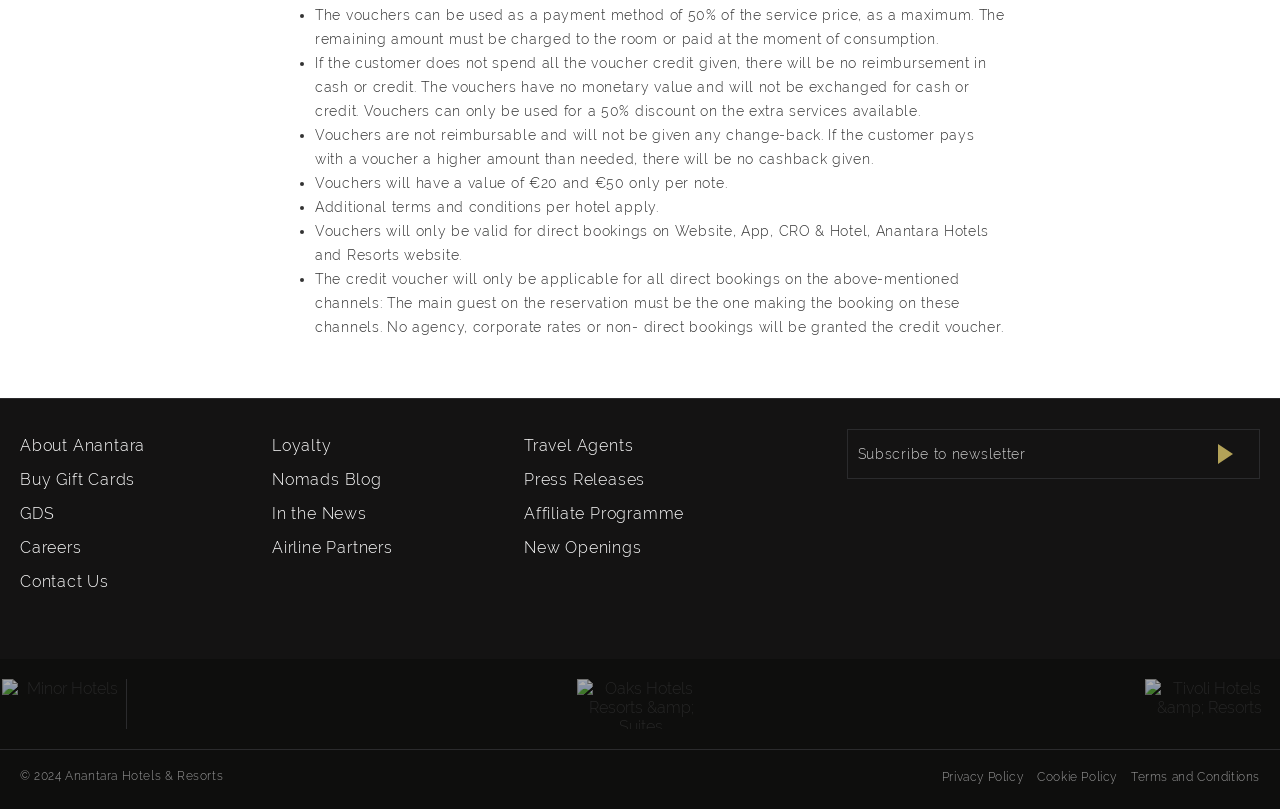Specify the bounding box coordinates of the area to click in order to follow the given instruction: "Click on Contact Us."

[0.016, 0.704, 0.085, 0.735]